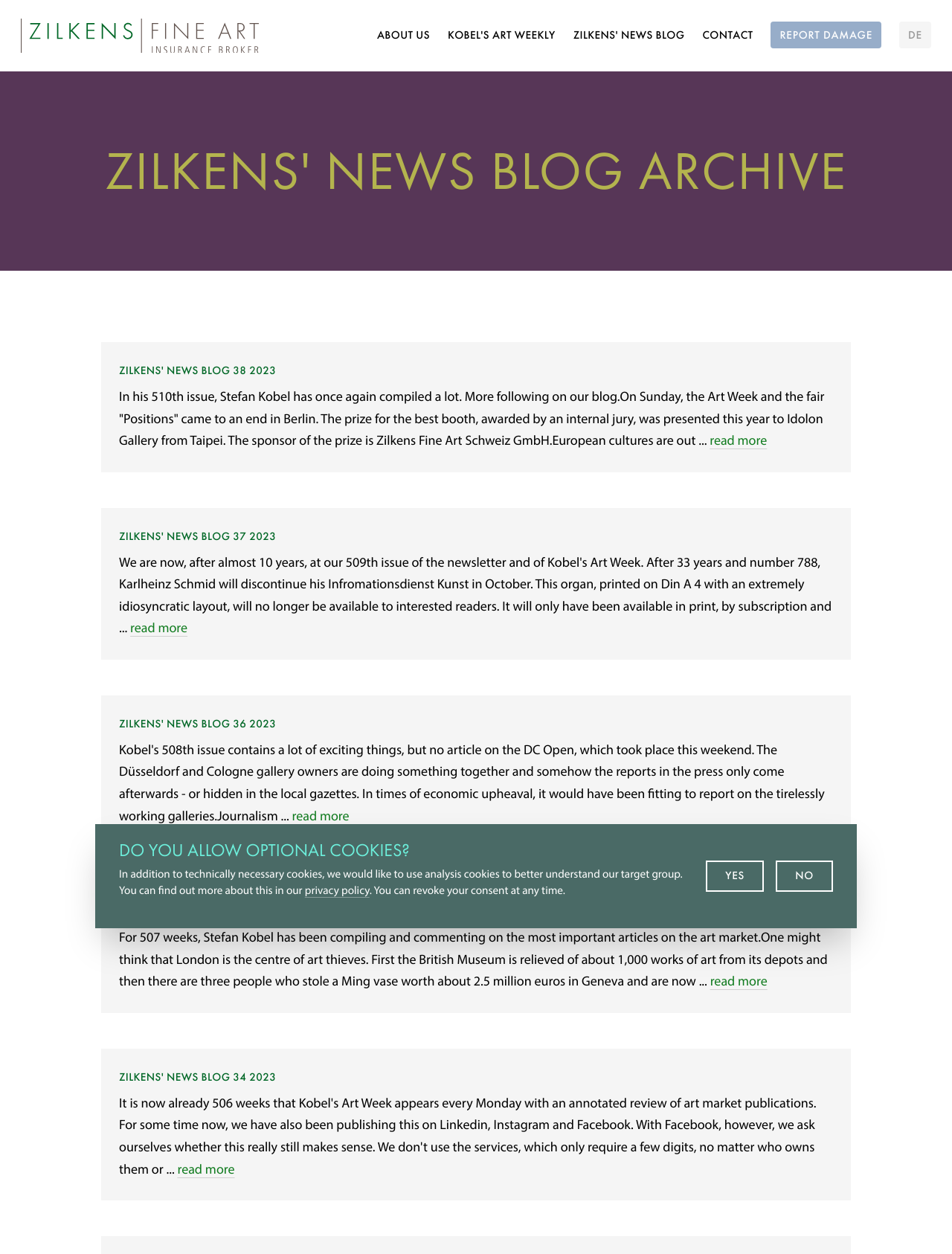Based on the description "Zilkens' News Blog", find the bounding box of the specified UI element.

[0.602, 0.022, 0.719, 0.035]